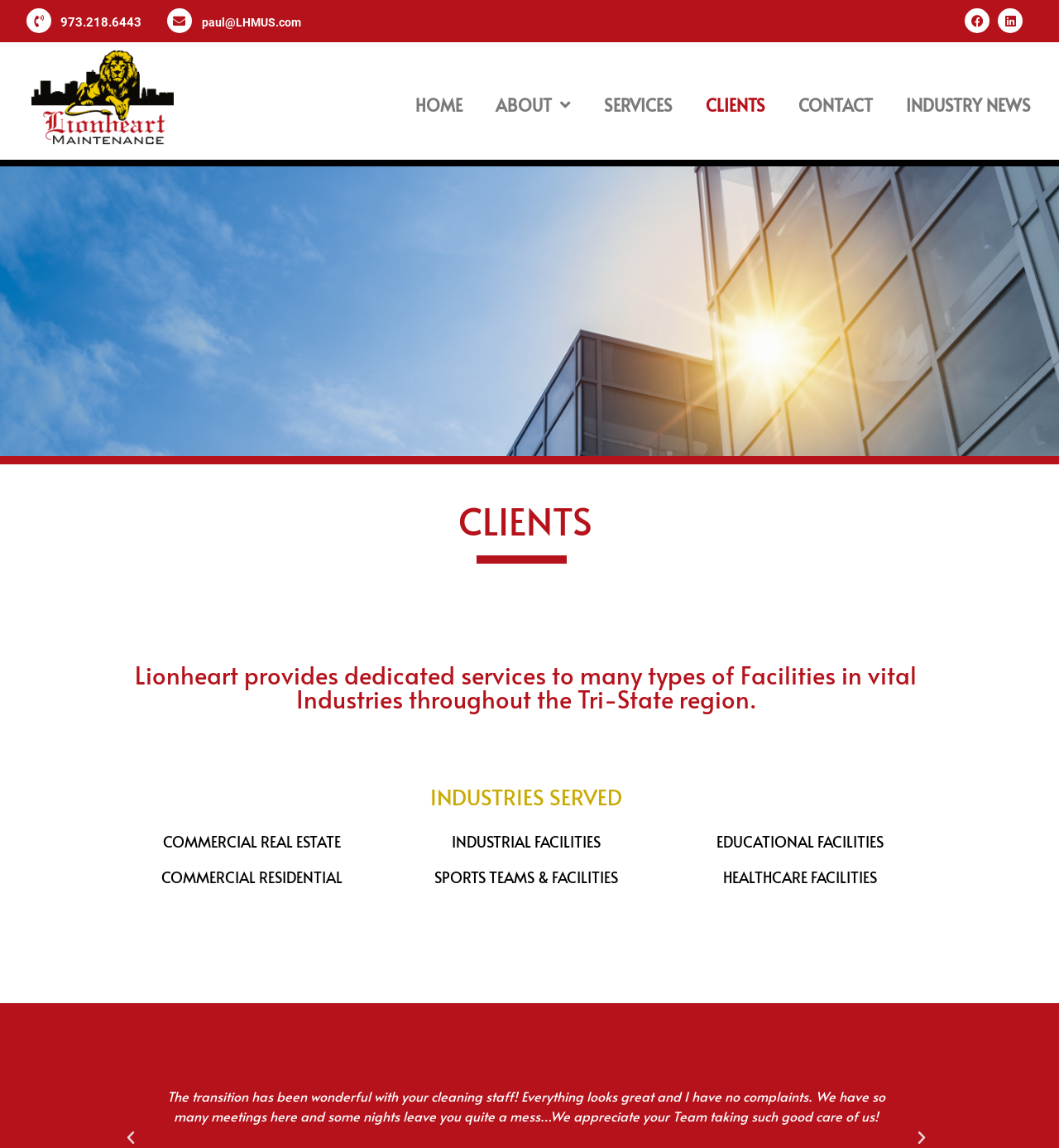Please pinpoint the bounding box coordinates for the region I should click to adhere to this instruction: "Contact via email".

[0.191, 0.014, 0.285, 0.025]